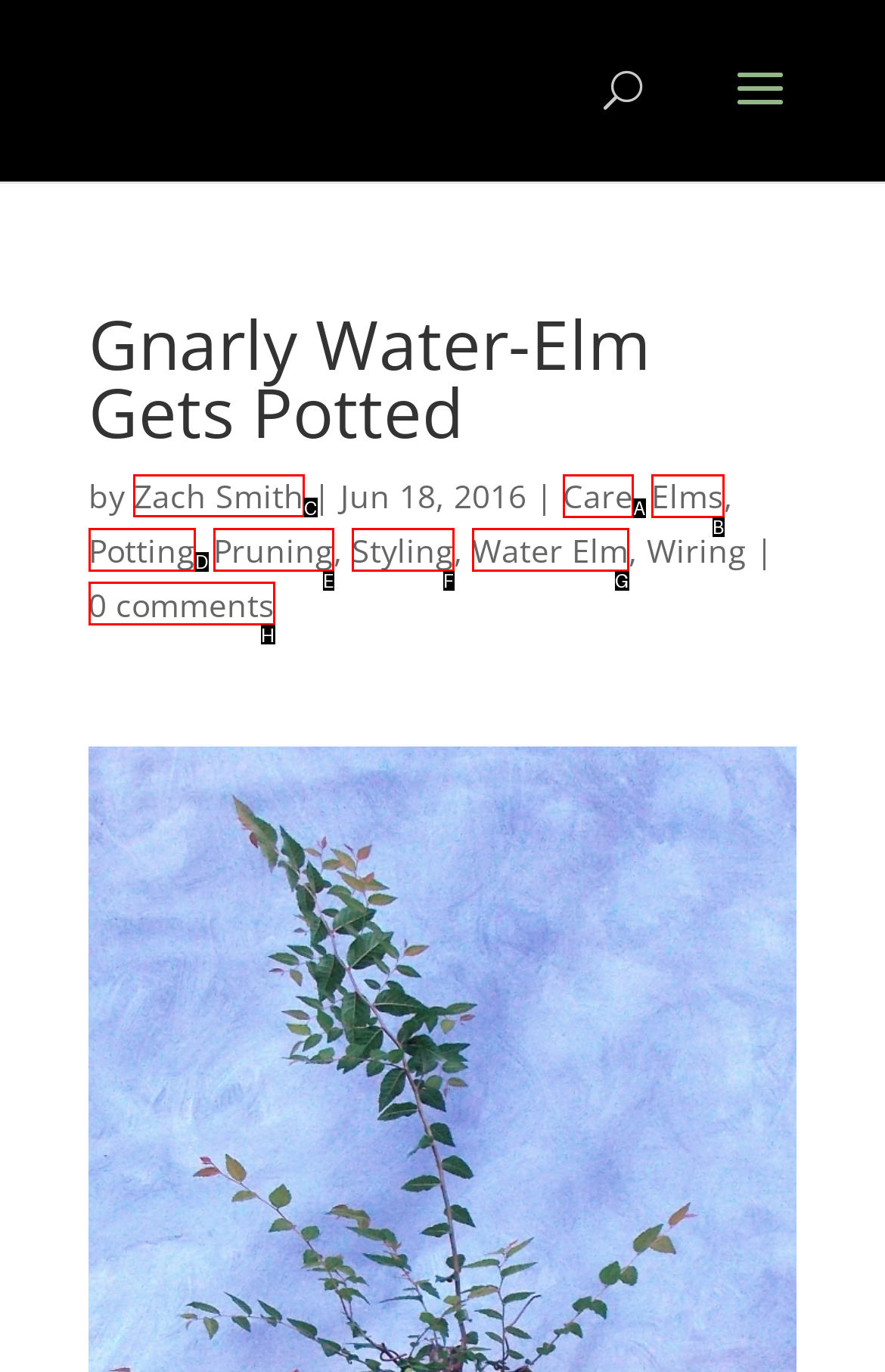Identify which HTML element to click to fulfill the following task: Click on the 'senior care' link. Provide your response using the letter of the correct choice.

None